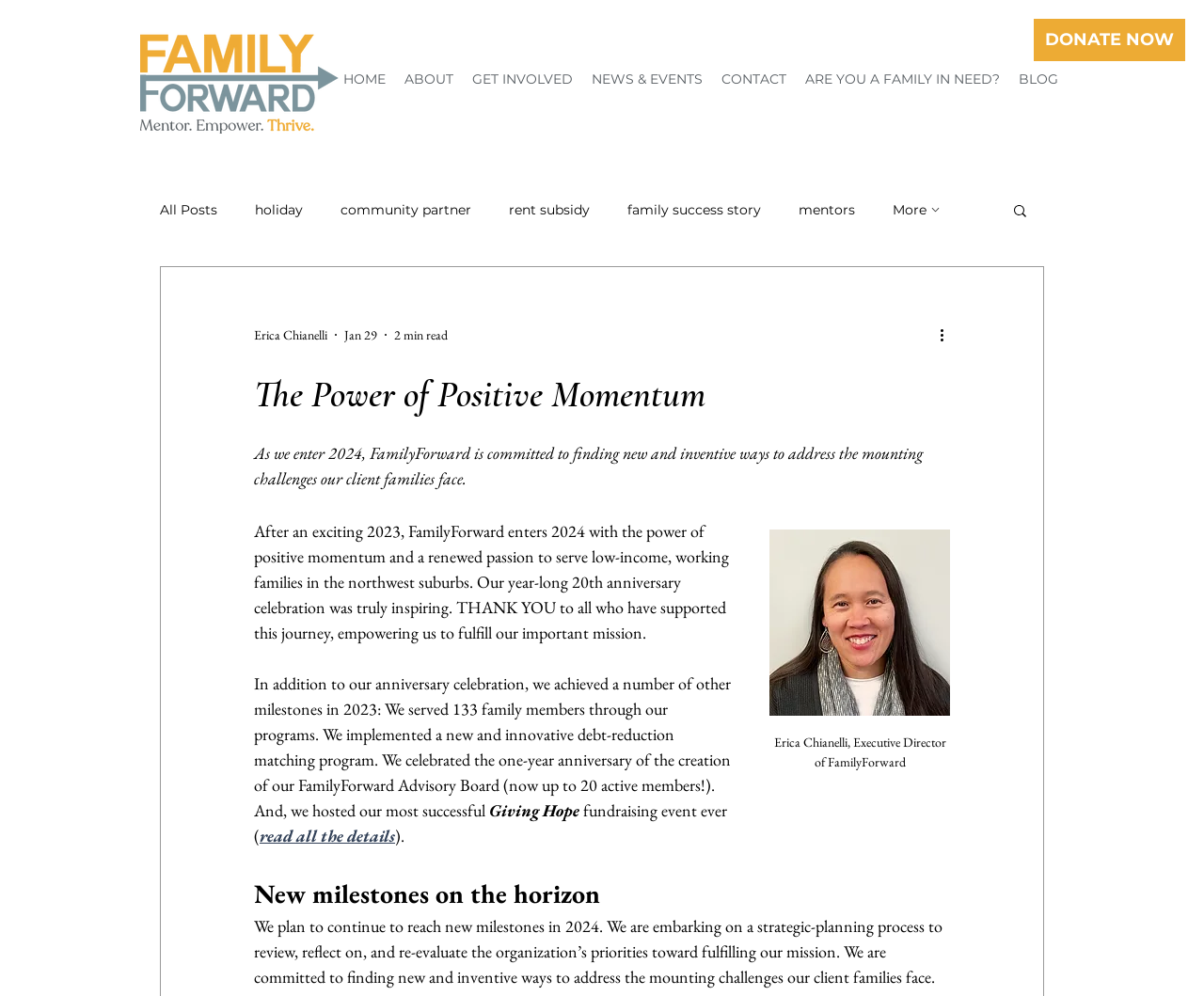What is the name of the fundraising event mentioned?
Please use the image to deliver a detailed and complete answer.

I found the answer by reading the StaticText element that says 'We hosted our most successful Giving Hope fundraising event ever' which suggests that the name of the fundraising event is Giving Hope.